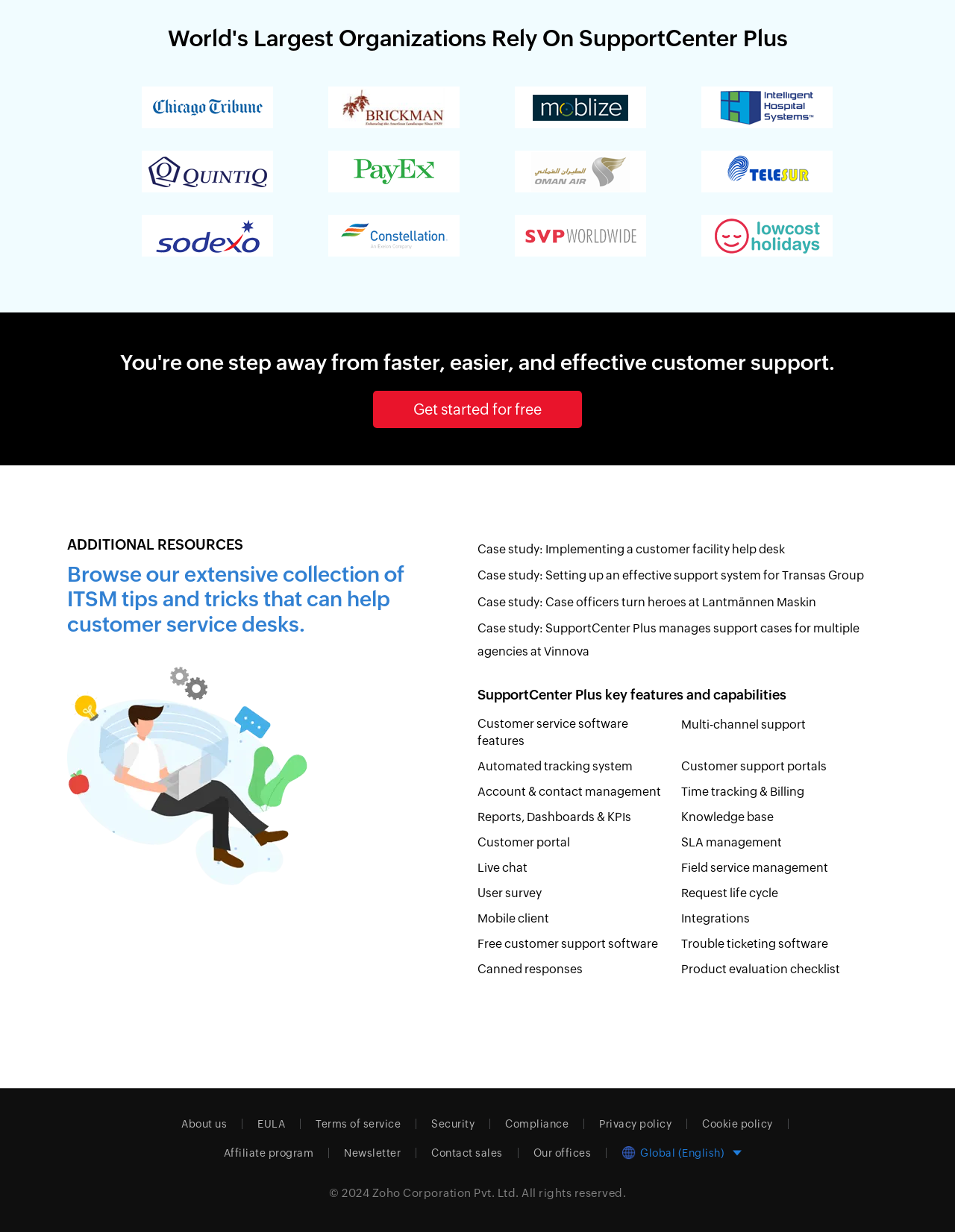Please provide the bounding box coordinates for the element that needs to be clicked to perform the following instruction: "Email us". The coordinates should be given as four float numbers between 0 and 1, i.e., [left, top, right, bottom].

None